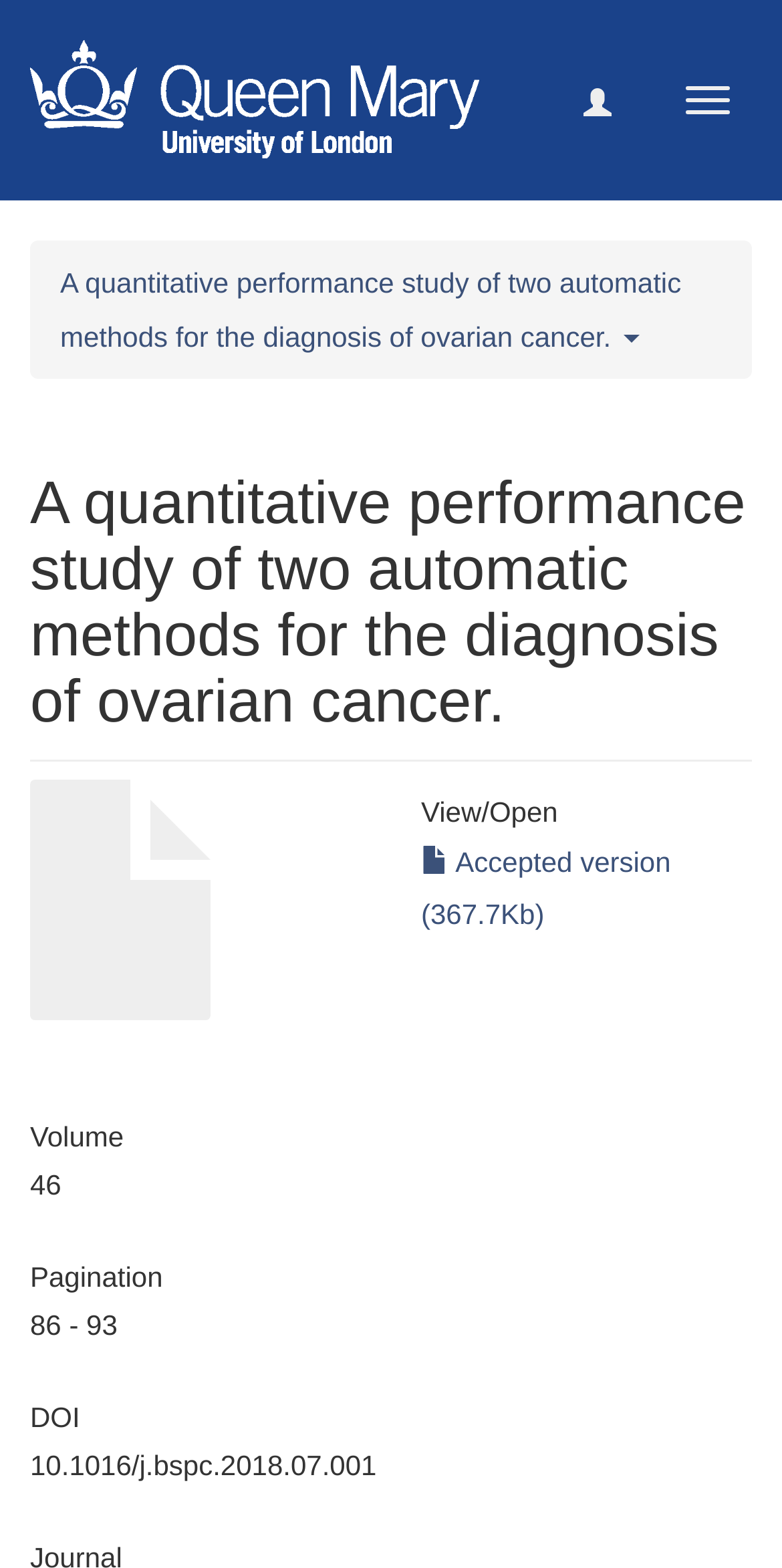Bounding box coordinates should be in the format (top-left x, top-left y, bottom-right x, bottom-right y) and all values should be floating point numbers between 0 and 1. Determine the bounding box coordinate for the UI element described as: Toggle navigation

[0.849, 0.042, 0.962, 0.086]